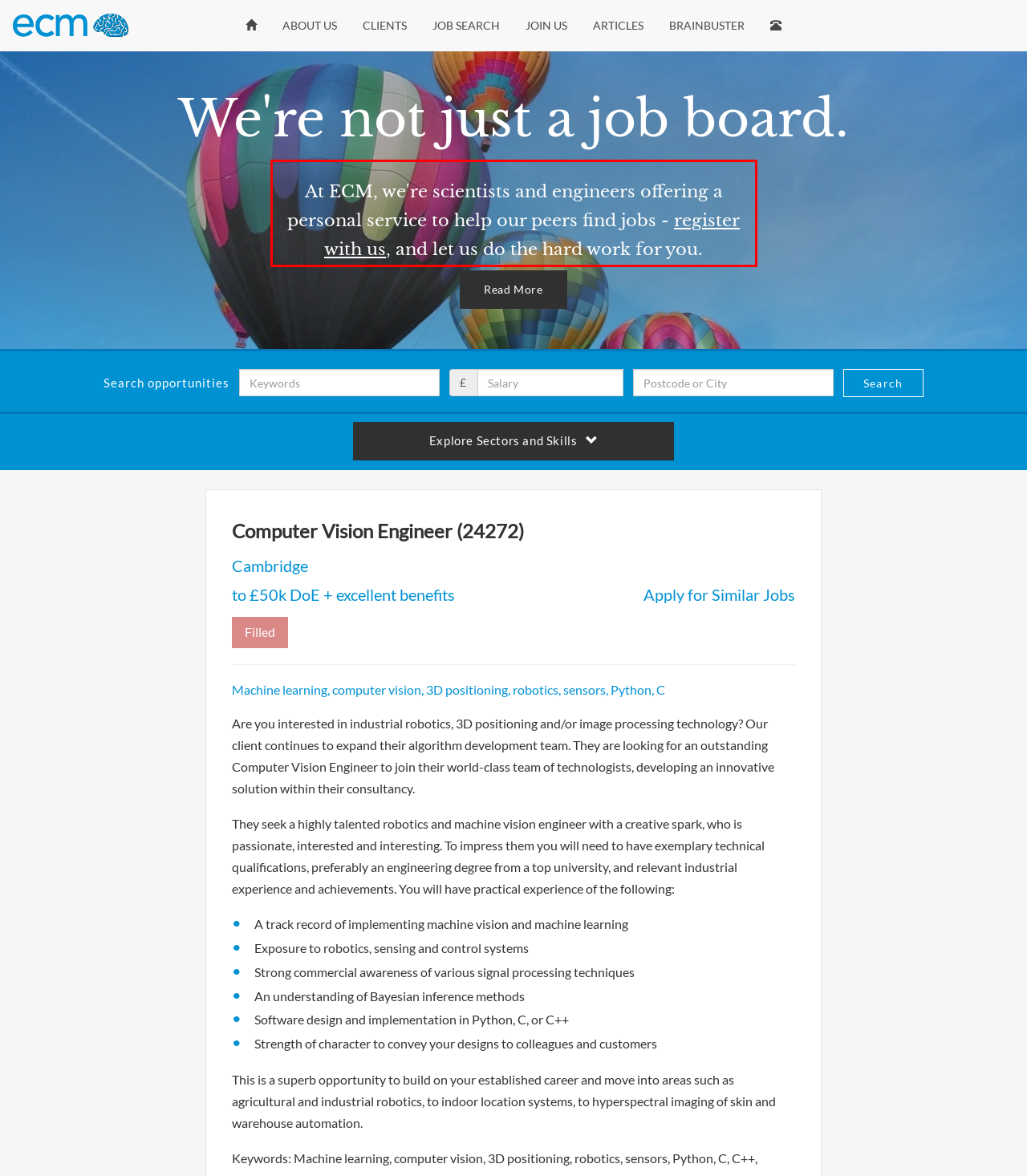You have a screenshot with a red rectangle around a UI element. Recognize and extract the text within this red bounding box using OCR.

At ECM, we're scientists and engineers offering a personal service to help our peers find jobs - register with us, and let us do the hard work for you.